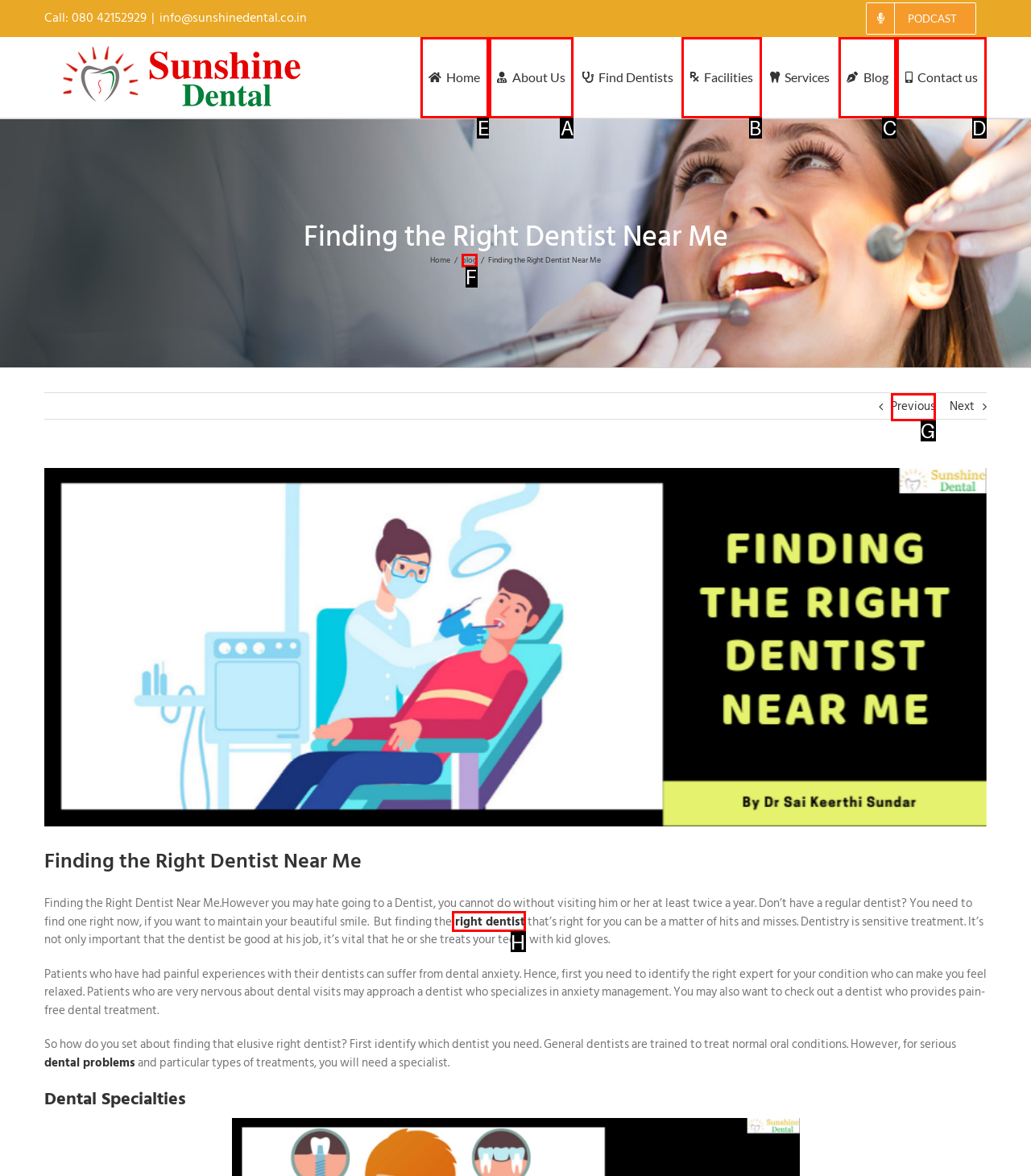Determine which HTML element I should select to execute the task: Go to the home page
Reply with the corresponding option's letter from the given choices directly.

E